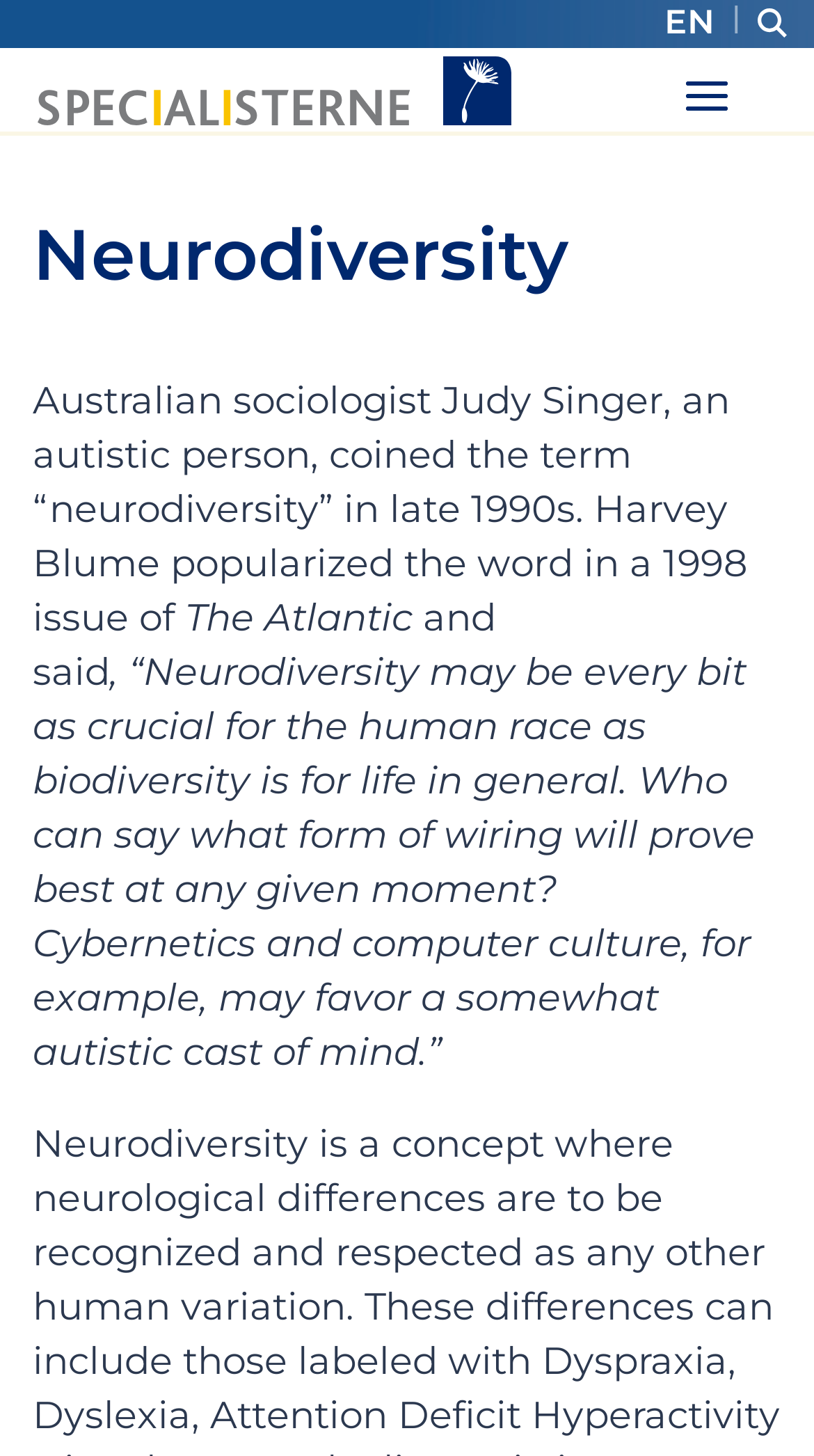What is the theme of the webpage?
Please provide a comprehensive and detailed answer to the question.

The webpage appears to be focused on the theme of neurodiversity, as indicated by the heading element with the text 'Neurodiversity' and the surrounding content discussing the term's origin and significance.